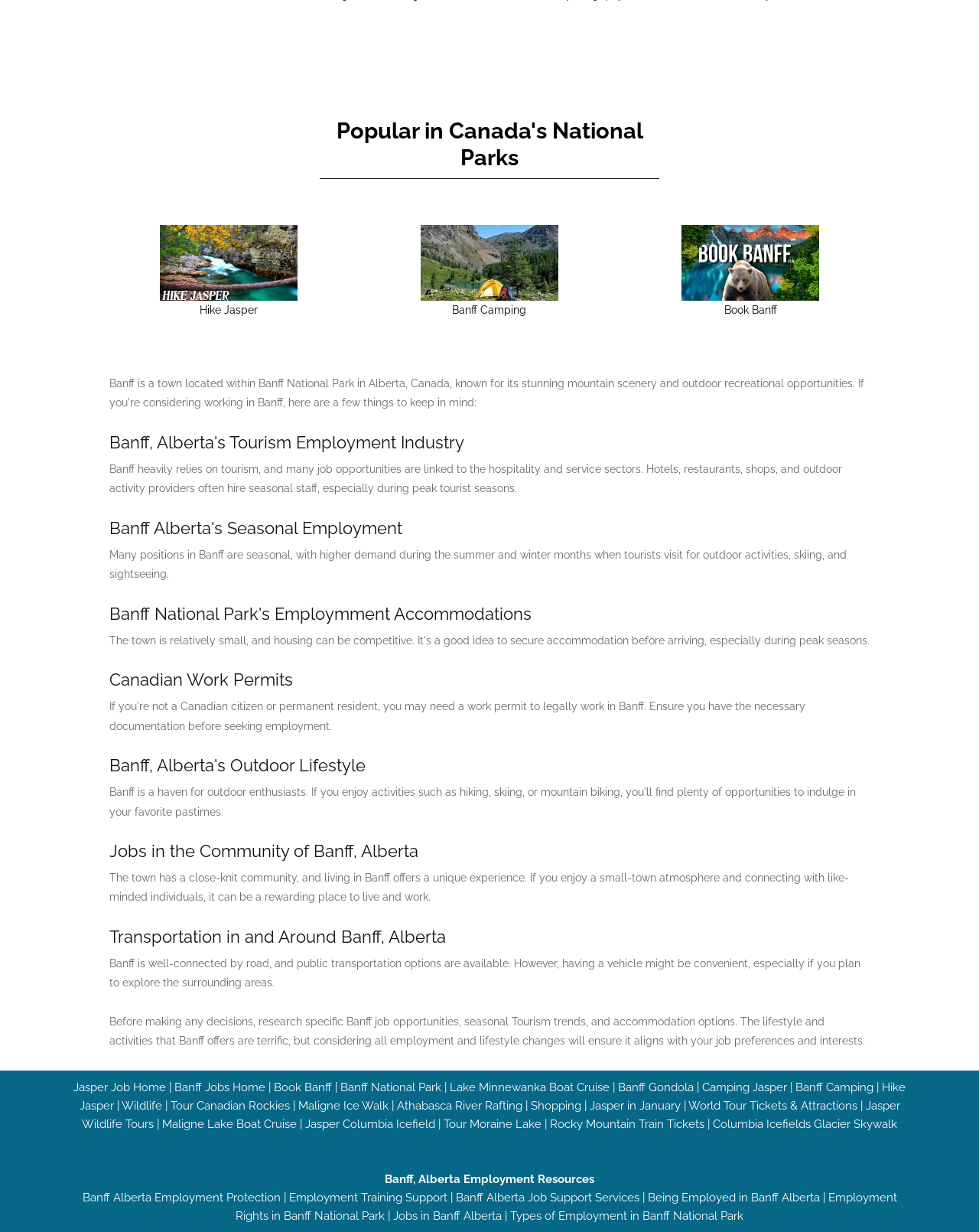Kindly determine the bounding box coordinates for the clickable area to achieve the given instruction: "Explore Banff National Park".

[0.348, 0.877, 0.451, 0.888]